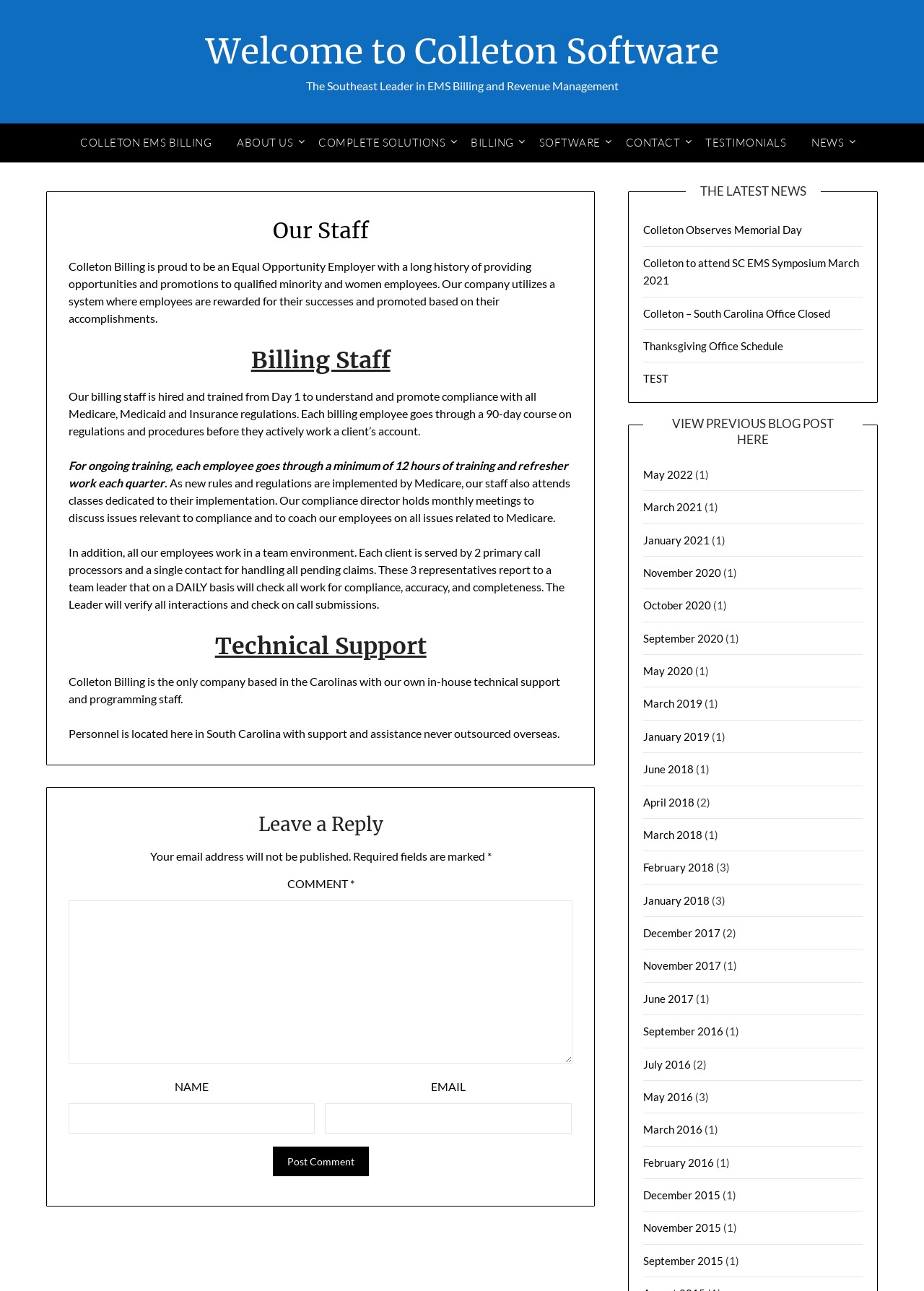Provide a comprehensive description of the webpage.

The webpage is about Colleton Software's staff, with a focus on their billing and technical support teams. At the top, there is a navigation menu with links to different sections of the website, including "COLLETON EMS BILLING", "ABOUT US", "COMPLETE SOLUTIONS", "BILLING", "SOFTWARE", "CONTACT", "TESTIMONIALS", and "NEWS".

Below the navigation menu, there is a main section that takes up most of the page. It starts with a heading "Our Staff" and a brief description of the company's equal opportunity employer policy. This is followed by a section on the billing staff, which explains their training and compliance procedures.

The next section is about technical support, highlighting that Colleton Billing has its own in-house technical support and programming staff based in South Carolina. 

On the right side of the page, there is a section for leaving a comment, with fields for name, email, and comment, as well as a "Post Comment" button.

Below the comment section, there is a section titled "THE LATEST NEWS" with links to various news articles and blog posts, organized by month and year. There are multiple pages of news articles, with a "VIEW PREVIOUS BLOG POST HERE" link at the bottom.